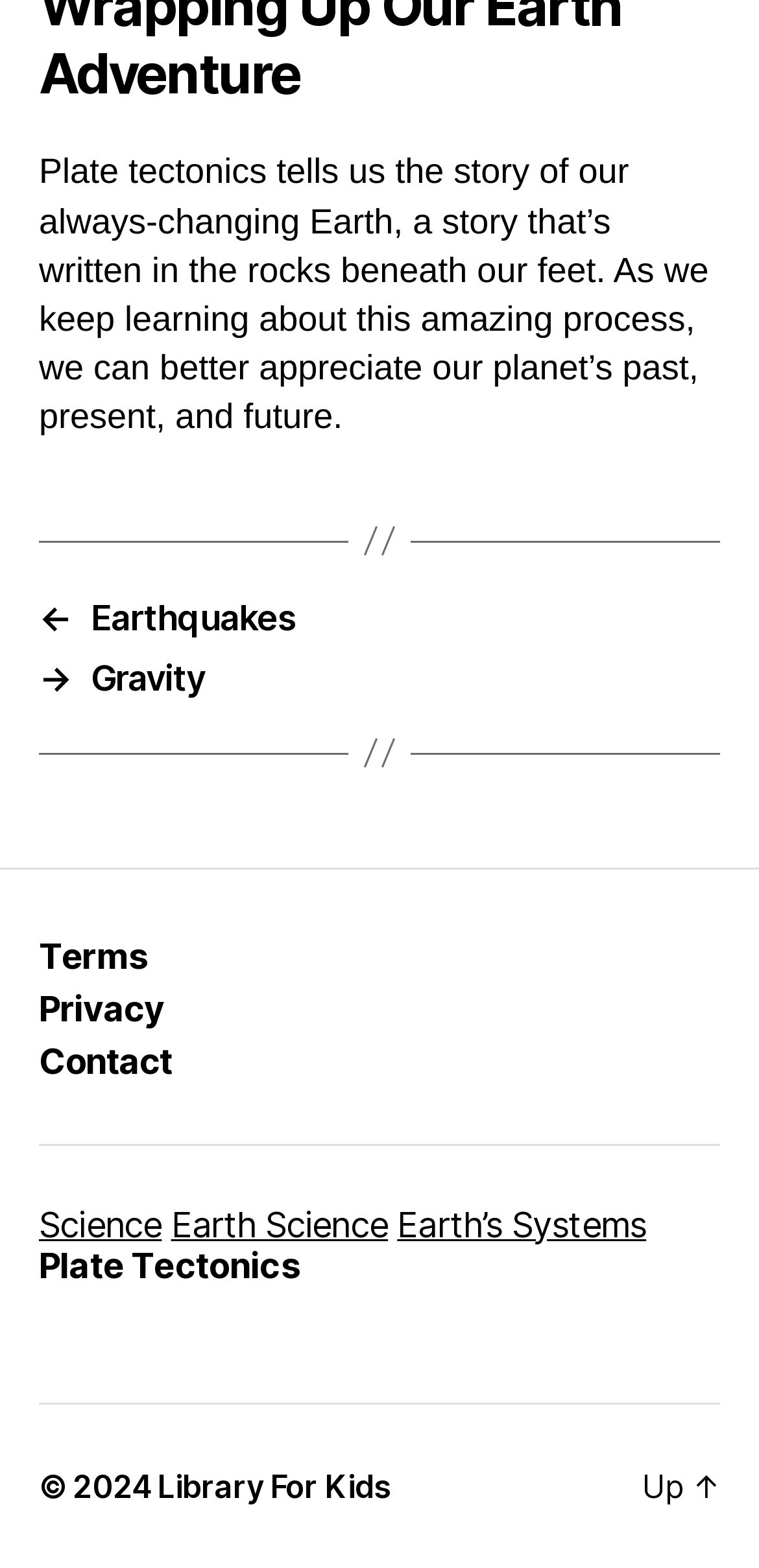Identify the bounding box coordinates of the clickable region required to complete the instruction: "Explore the 'Earth Science' topic". The coordinates should be given as four float numbers within the range of 0 and 1, i.e., [left, top, right, bottom].

[0.225, 0.767, 0.511, 0.794]